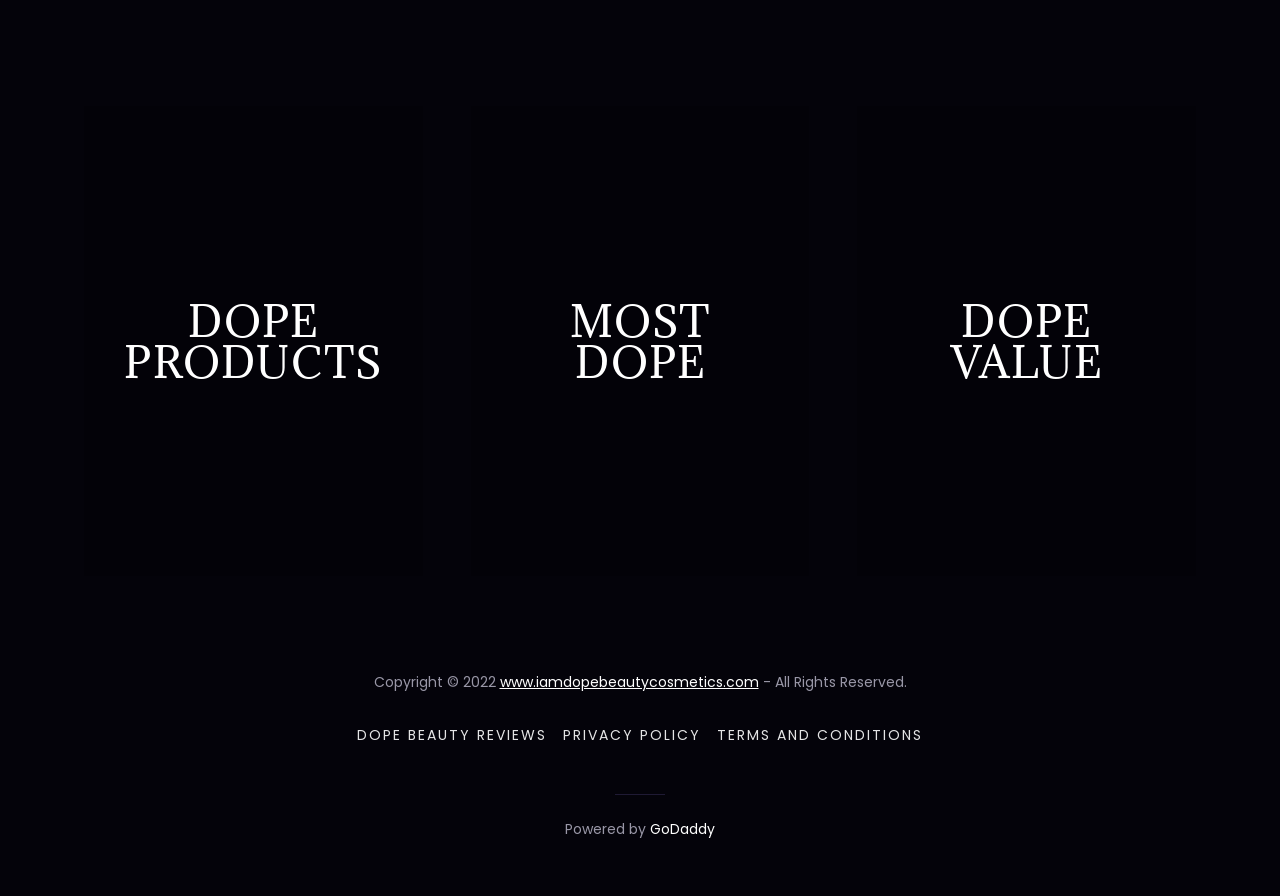Specify the bounding box coordinates (top-left x, top-left y, bottom-right x, bottom-right y) of the UI element in the screenshot that matches this description: Skip to content

None